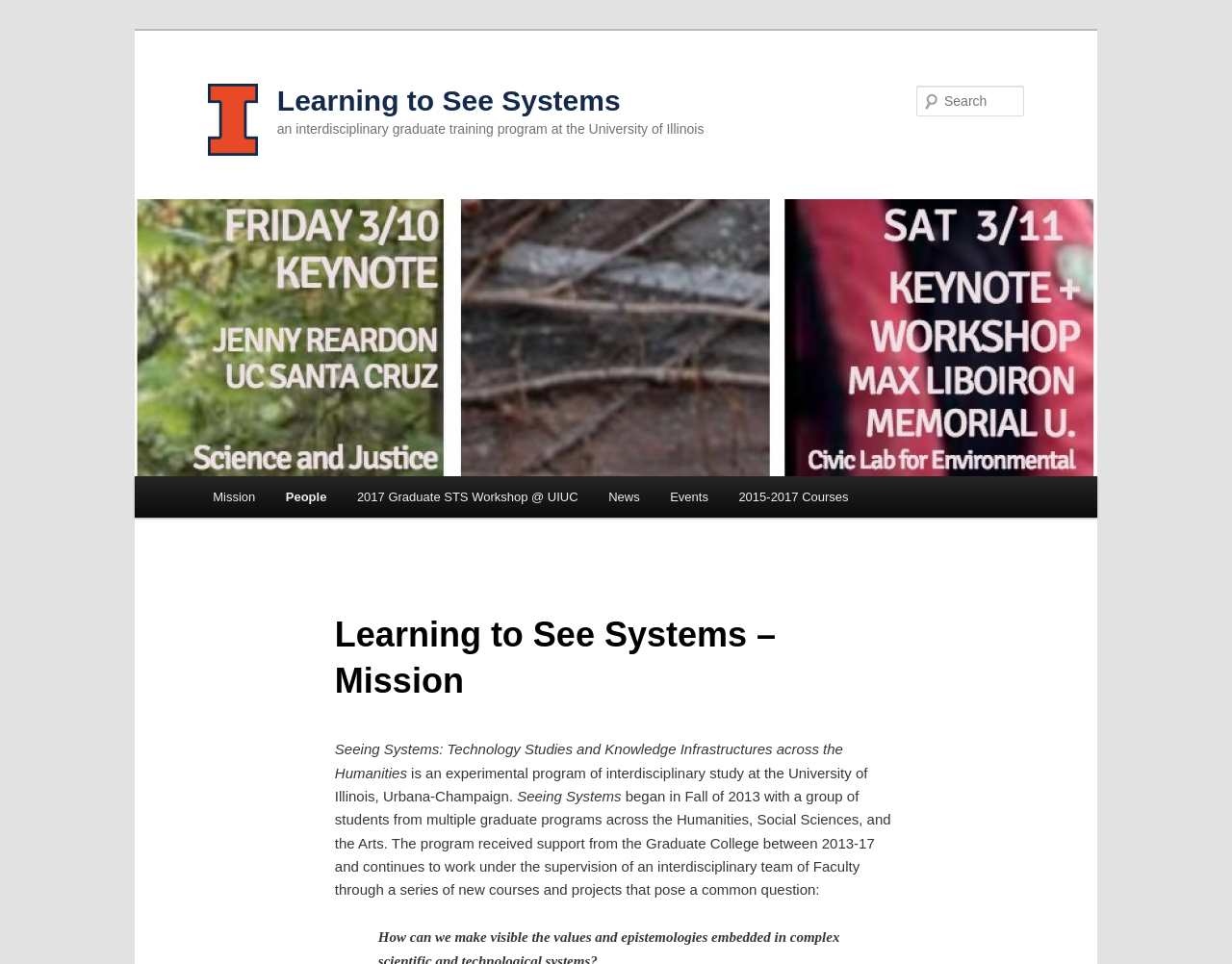Determine the bounding box coordinates of the clickable region to execute the instruction: "Go to Mission page". The coordinates should be four float numbers between 0 and 1, denoted as [left, top, right, bottom].

[0.16, 0.494, 0.22, 0.537]